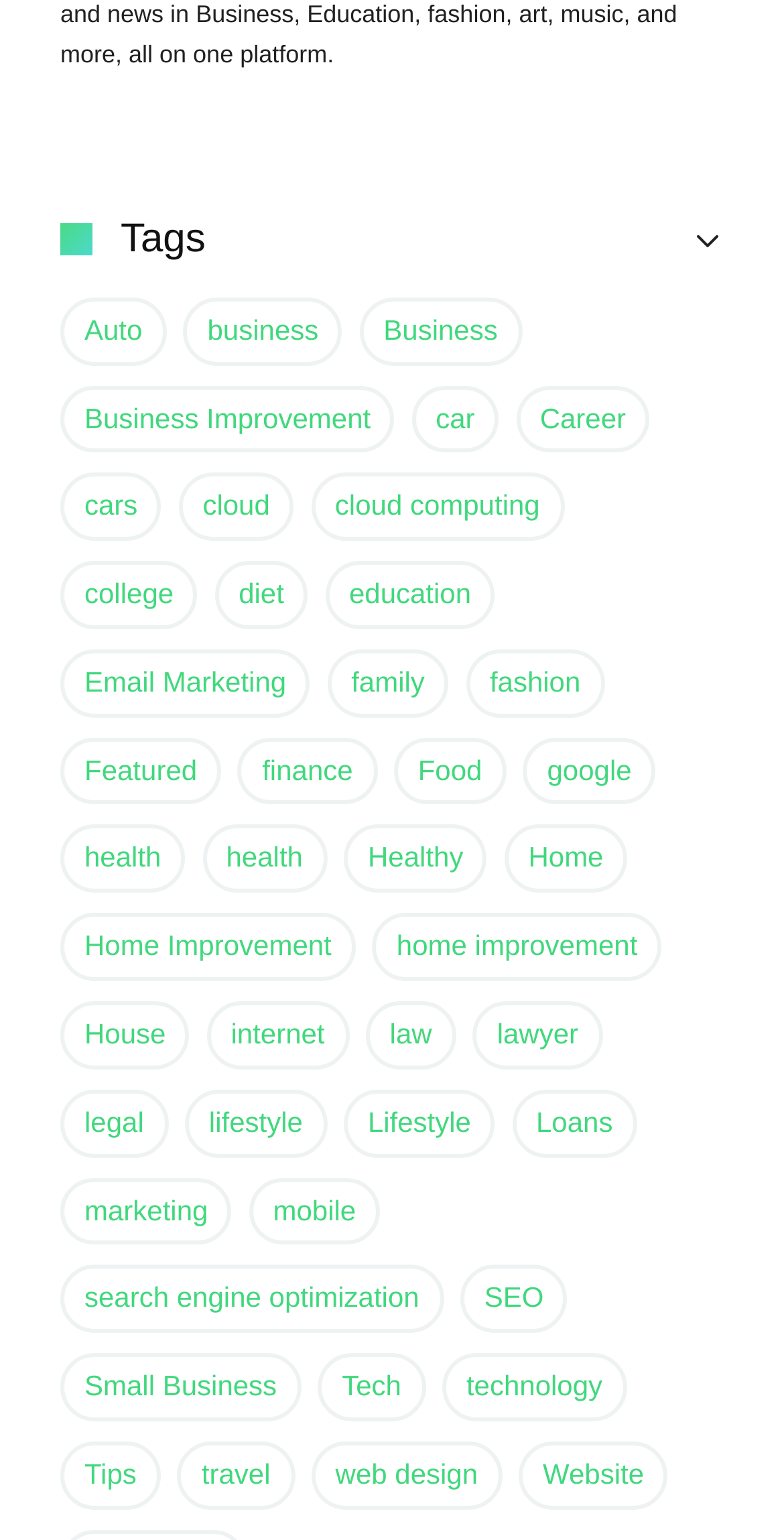Determine the bounding box coordinates of the section I need to click to execute the following instruction: "View Legal notice". Provide the coordinates as four float numbers between 0 and 1, i.e., [left, top, right, bottom].

None